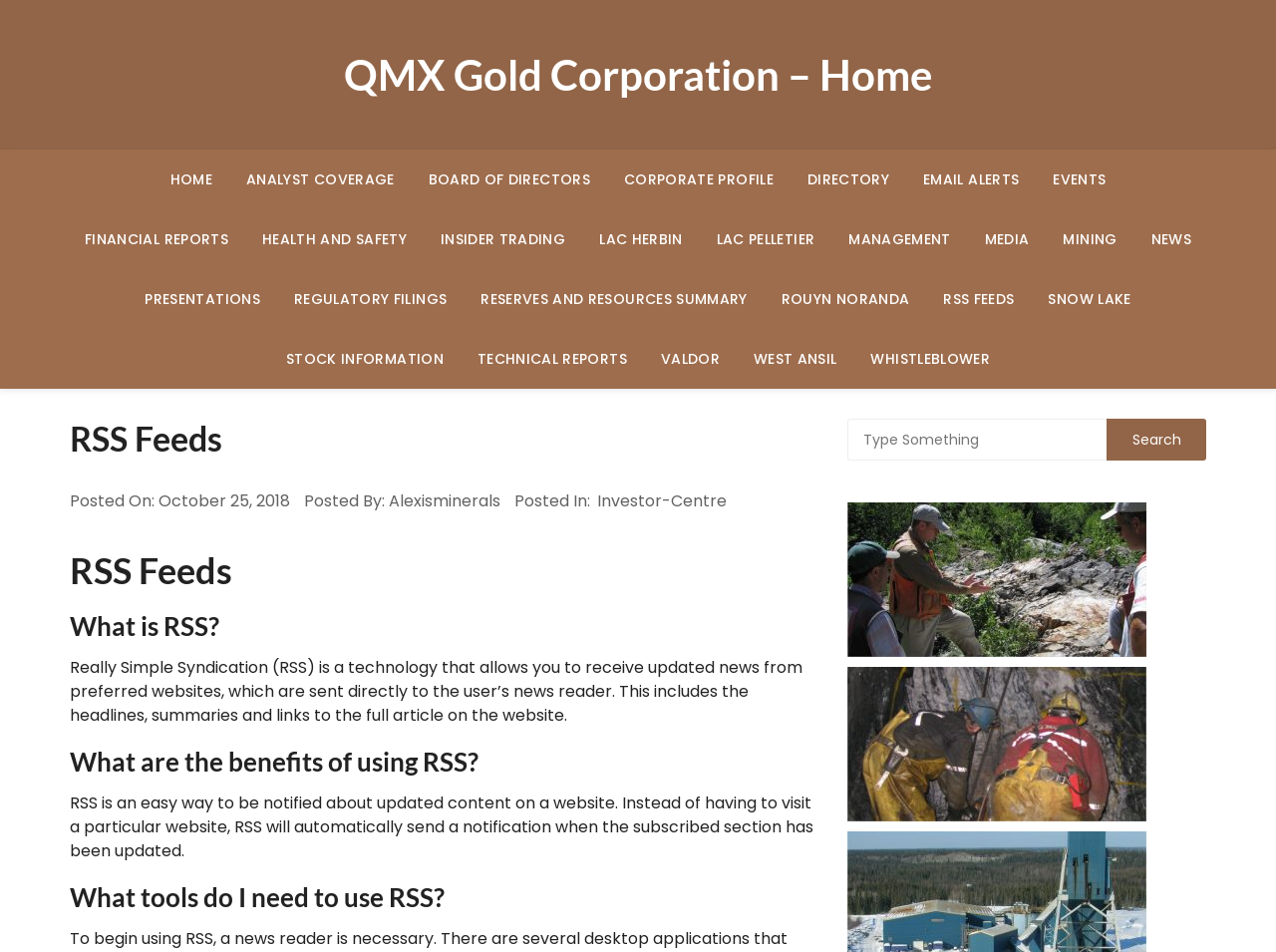Provide a one-word or brief phrase answer to the question:
What is the purpose of RSS?

To receive updated news